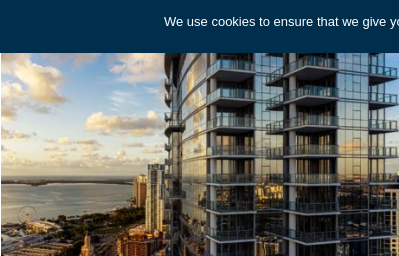Describe the image with as much detail as possible.

The image features the stunning Paramount condominium, a luxury development located in downtown Miami, Florida. Showcasing modern architecture with sleek glass facades, the building offers expansive views of the Miami skyline and surrounding waterfront. This elegant structure is a part of a 470-unit residential complex that emphasizes a resort lifestyle with amenities such as private elevators, spacious outdoor living areas, and access to various cultural and recreational activities nearby. The picturesque scene, illuminated by a beautiful sunset, captures the essence of urban living combined with the tranquility of coastal views.